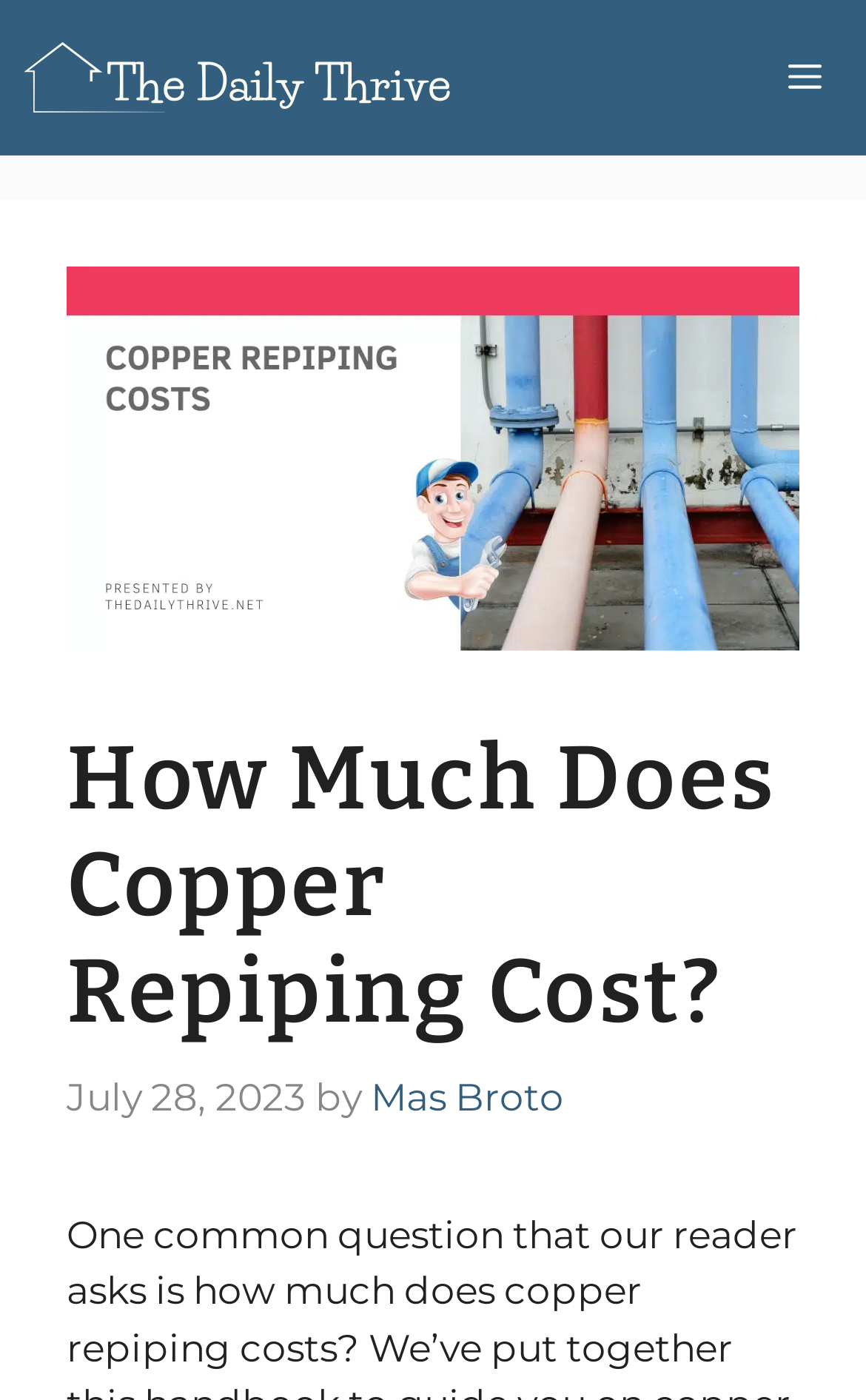Answer this question in one word or a short phrase: Who is the author of the article?

Mas Broto